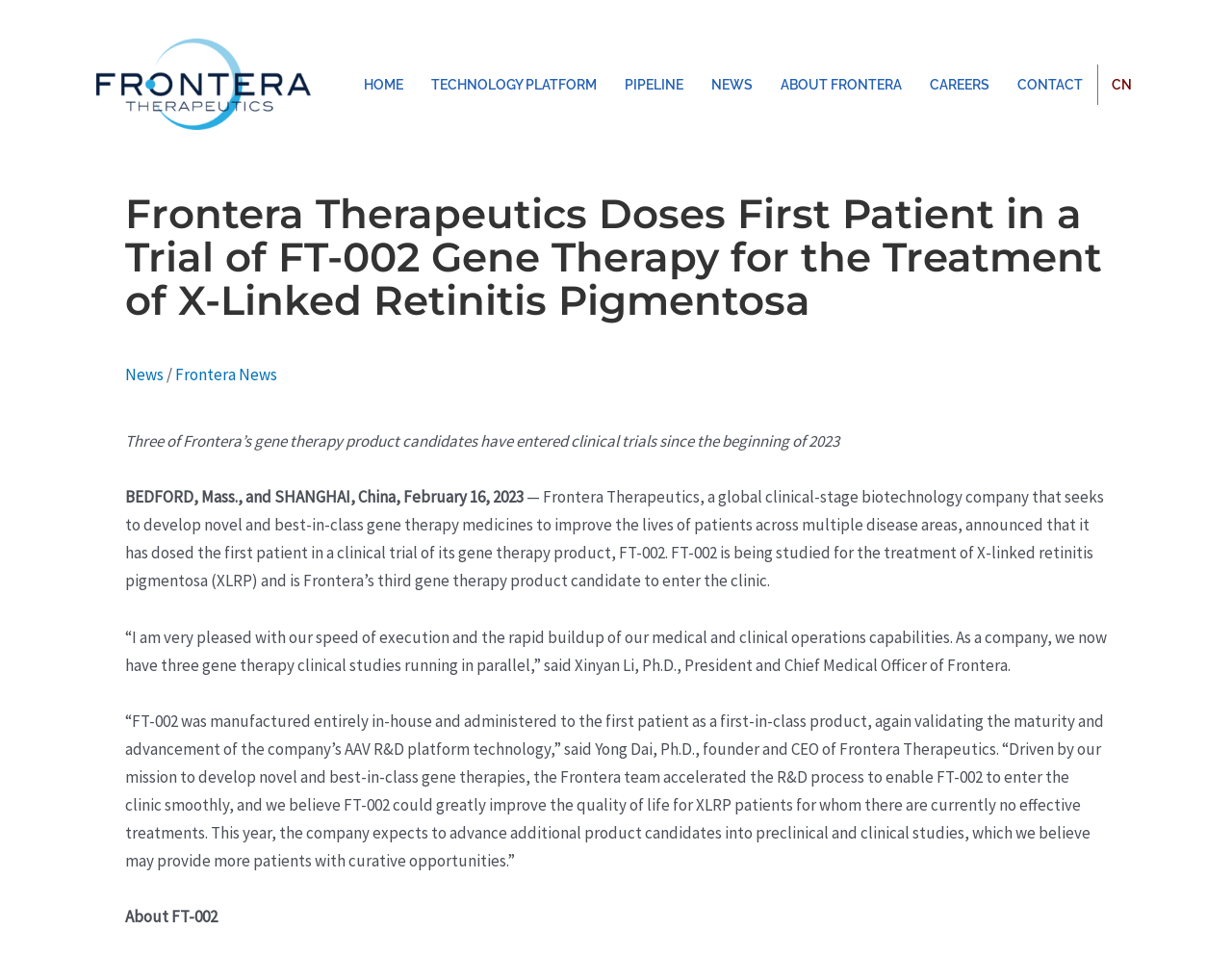Find and generate the main title of the webpage.

Frontera Therapeutics Doses First Patient in a Trial of FT-002 Gene Therapy for the Treatment of X-Linked Retinitis Pigmentosa